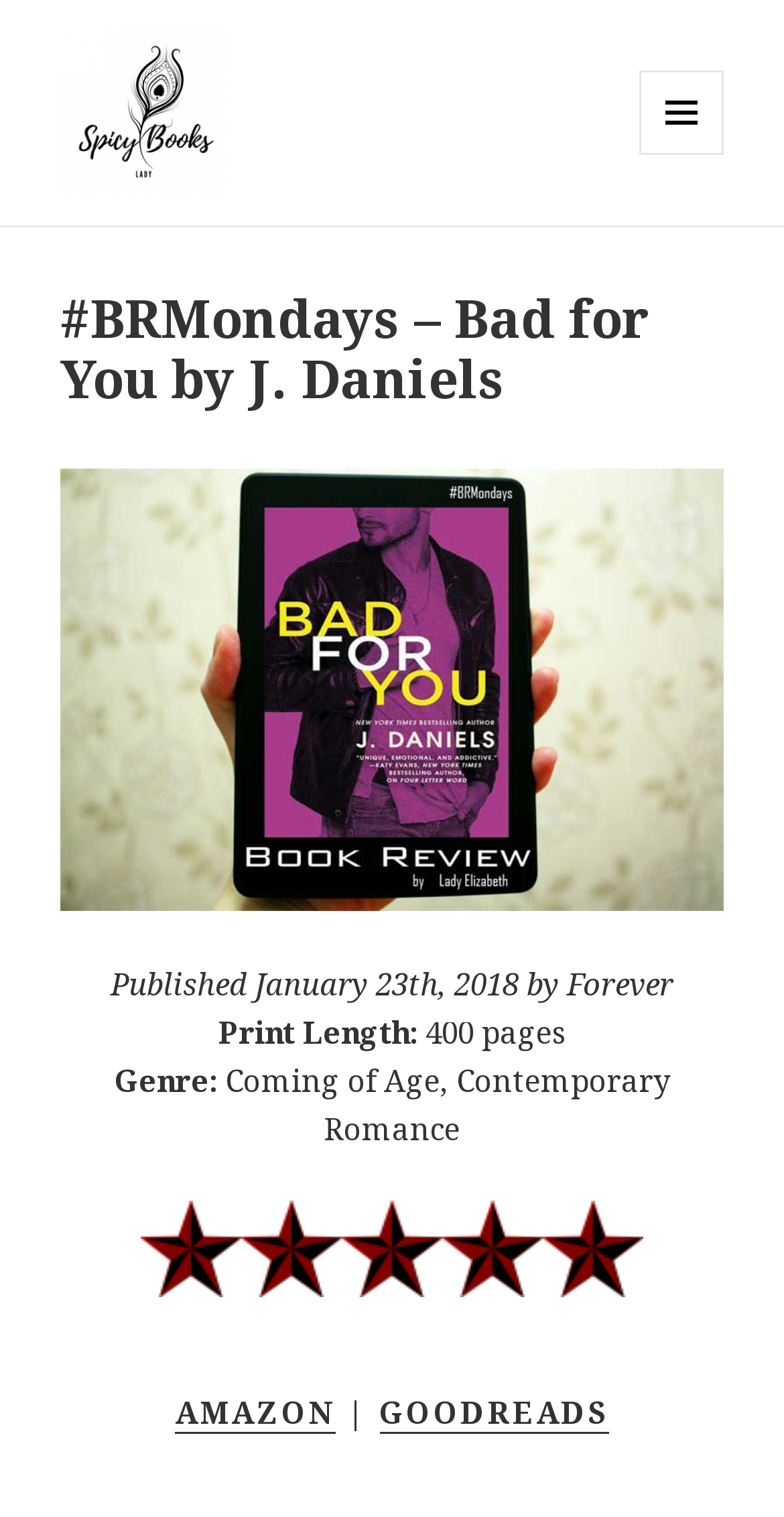What is the genre of the book?
Relying on the image, give a concise answer in one word or a brief phrase.

Coming of Age, Contemporary Romance